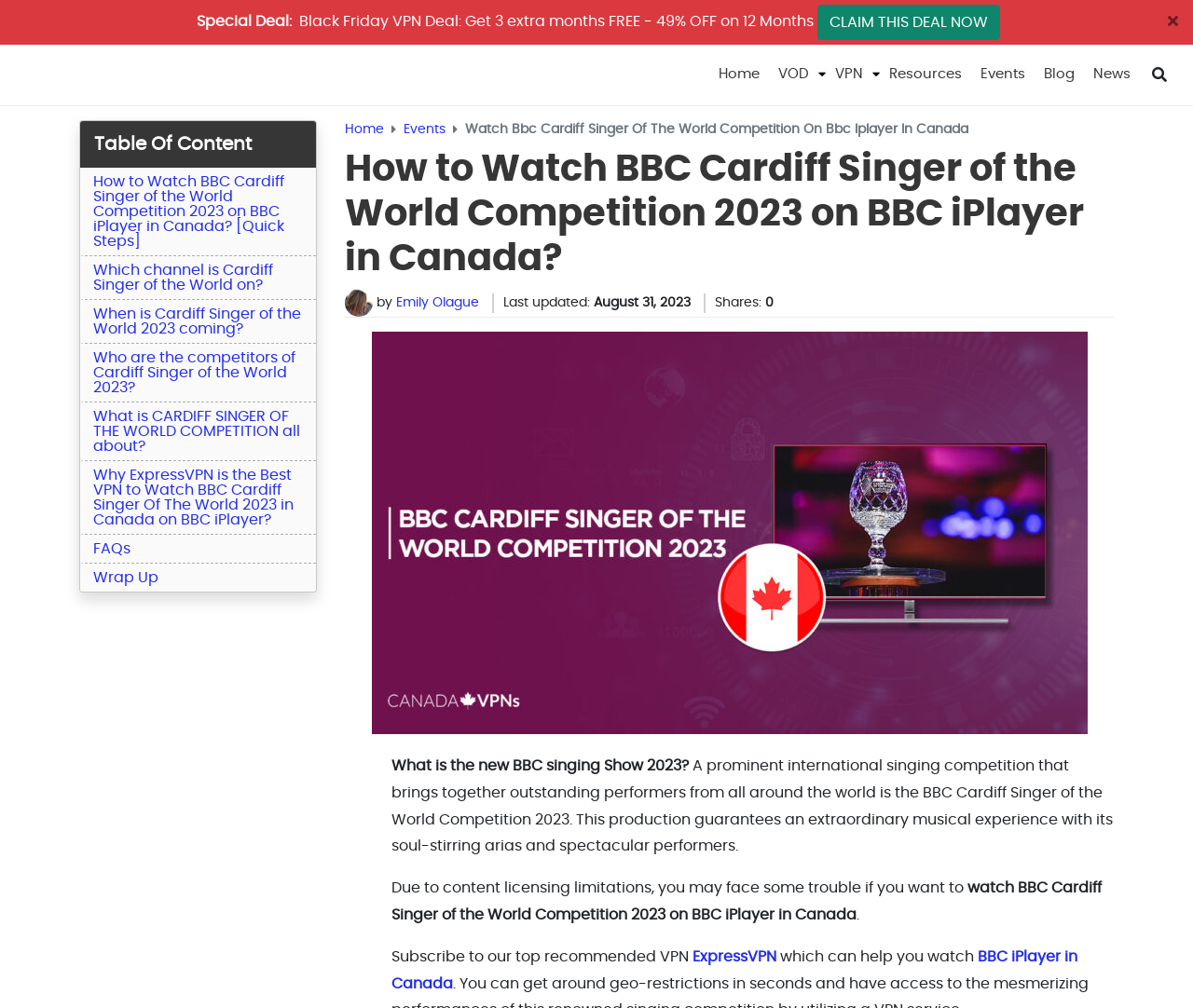Based on the element description: "Wrap Up", identify the bounding box coordinates for this UI element. The coordinates must be four float numbers between 0 and 1, listed as [left, top, right, bottom].

[0.078, 0.566, 0.133, 0.58]